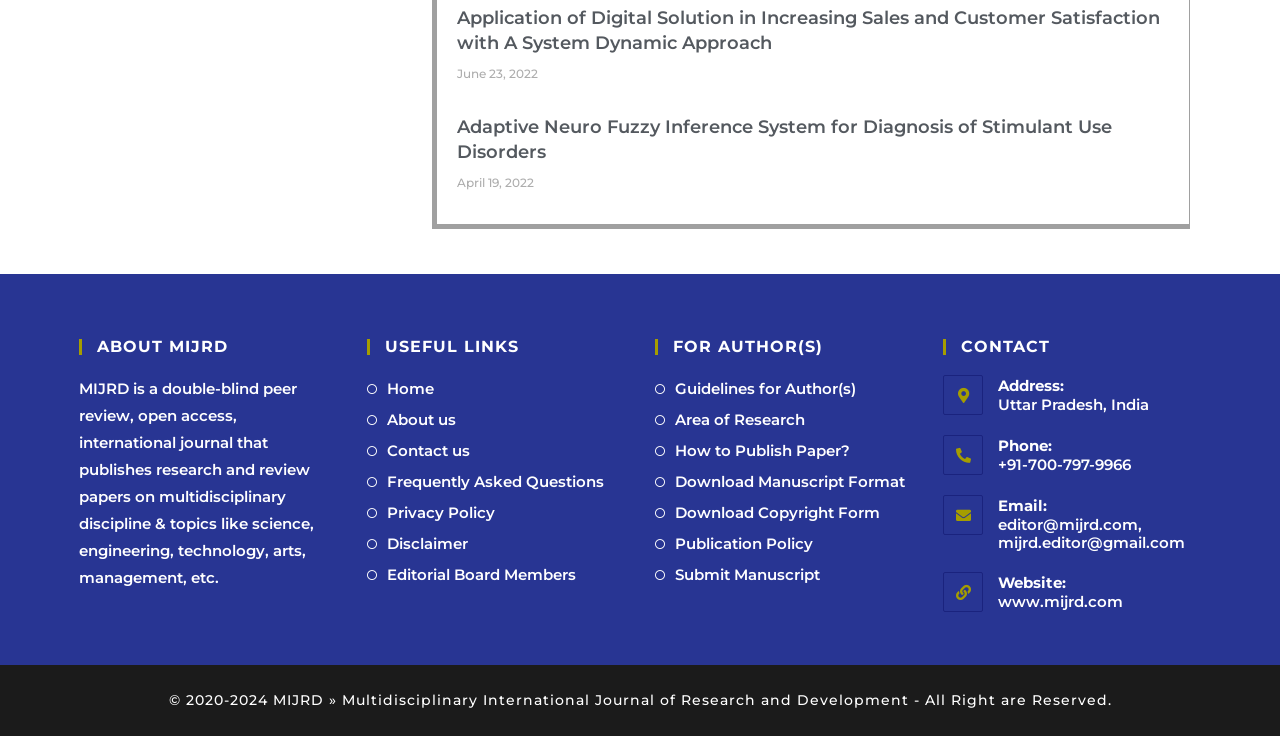Using the provided element description: "www.mijrd.com", identify the bounding box coordinates. The coordinates should be four floats between 0 and 1 in the order [left, top, right, bottom].

[0.78, 0.804, 0.877, 0.83]